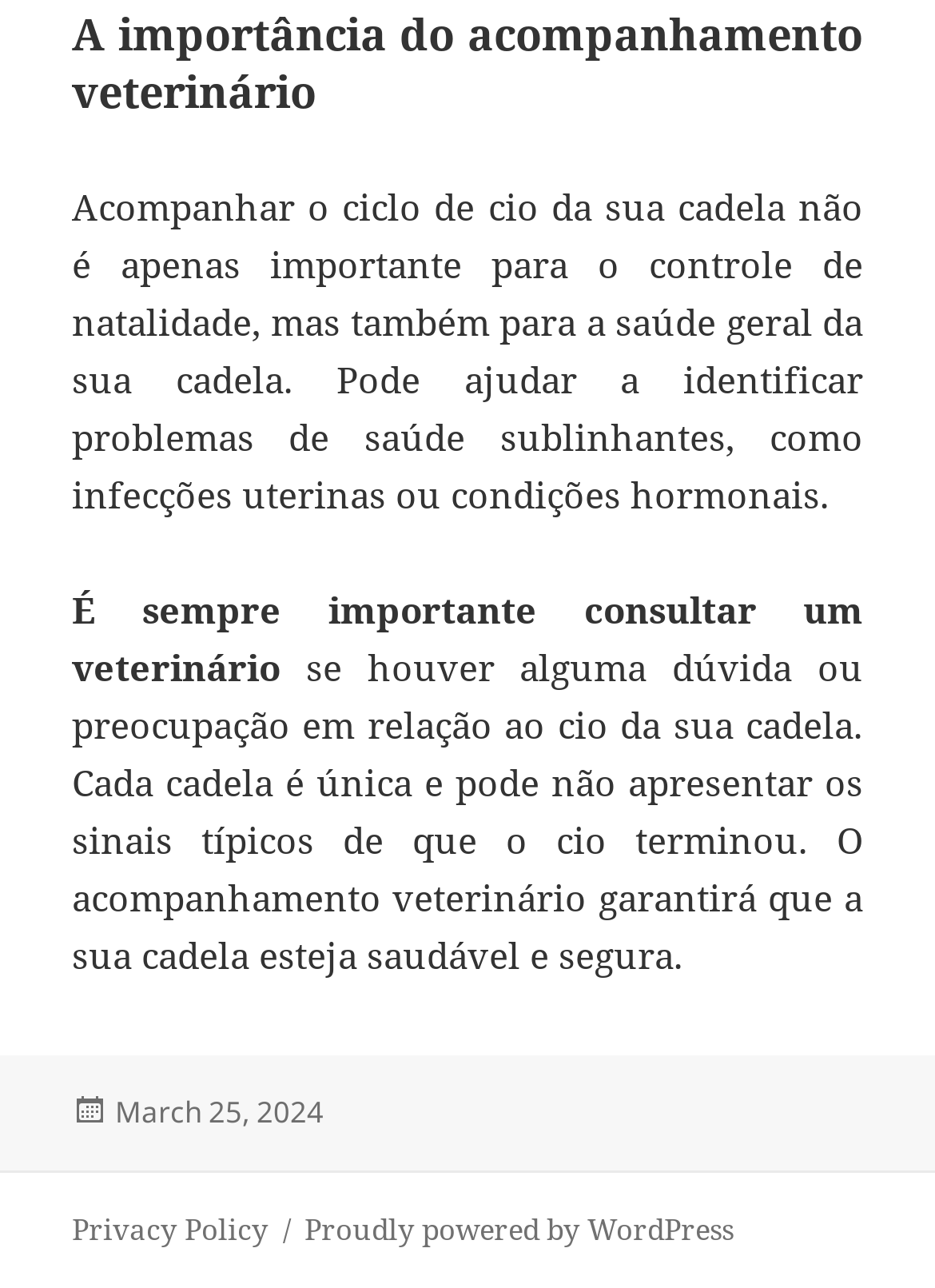Examine the screenshot and answer the question in as much detail as possible: What is the platform that powers this website?

The website is proudly powered by WordPress, as indicated by the link at the bottom of the webpage.